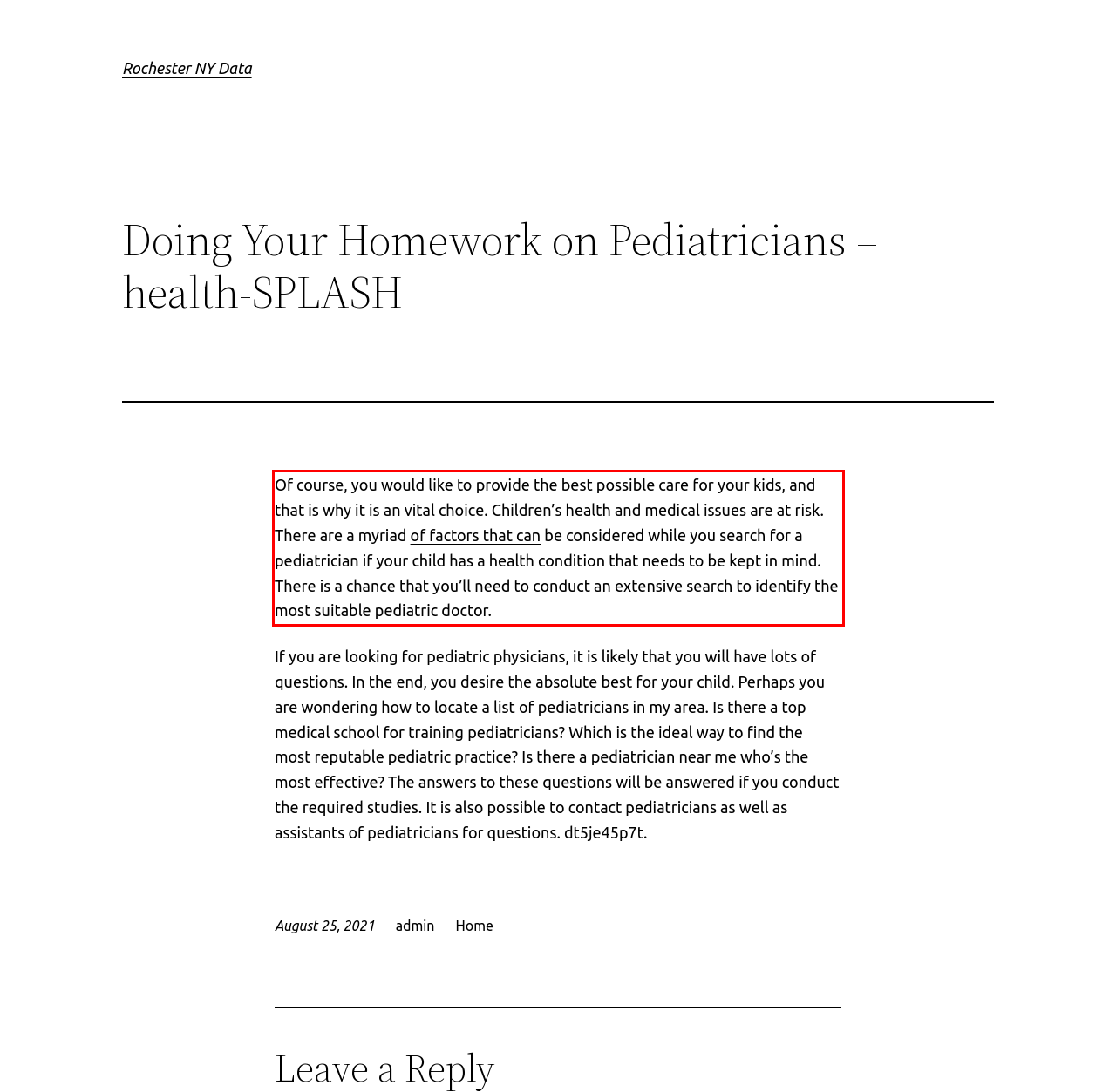You are given a webpage screenshot with a red bounding box around a UI element. Extract and generate the text inside this red bounding box.

Of course, you would like to provide the best possible care for your kids, and that is why it is an vital choice. Children’s health and medical issues are at risk. There are a myriad of factors that can be considered while you search for a pediatrician if your child has a health condition that needs to be kept in mind. There is a chance that you’ll need to conduct an extensive search to identify the most suitable pediatric doctor.